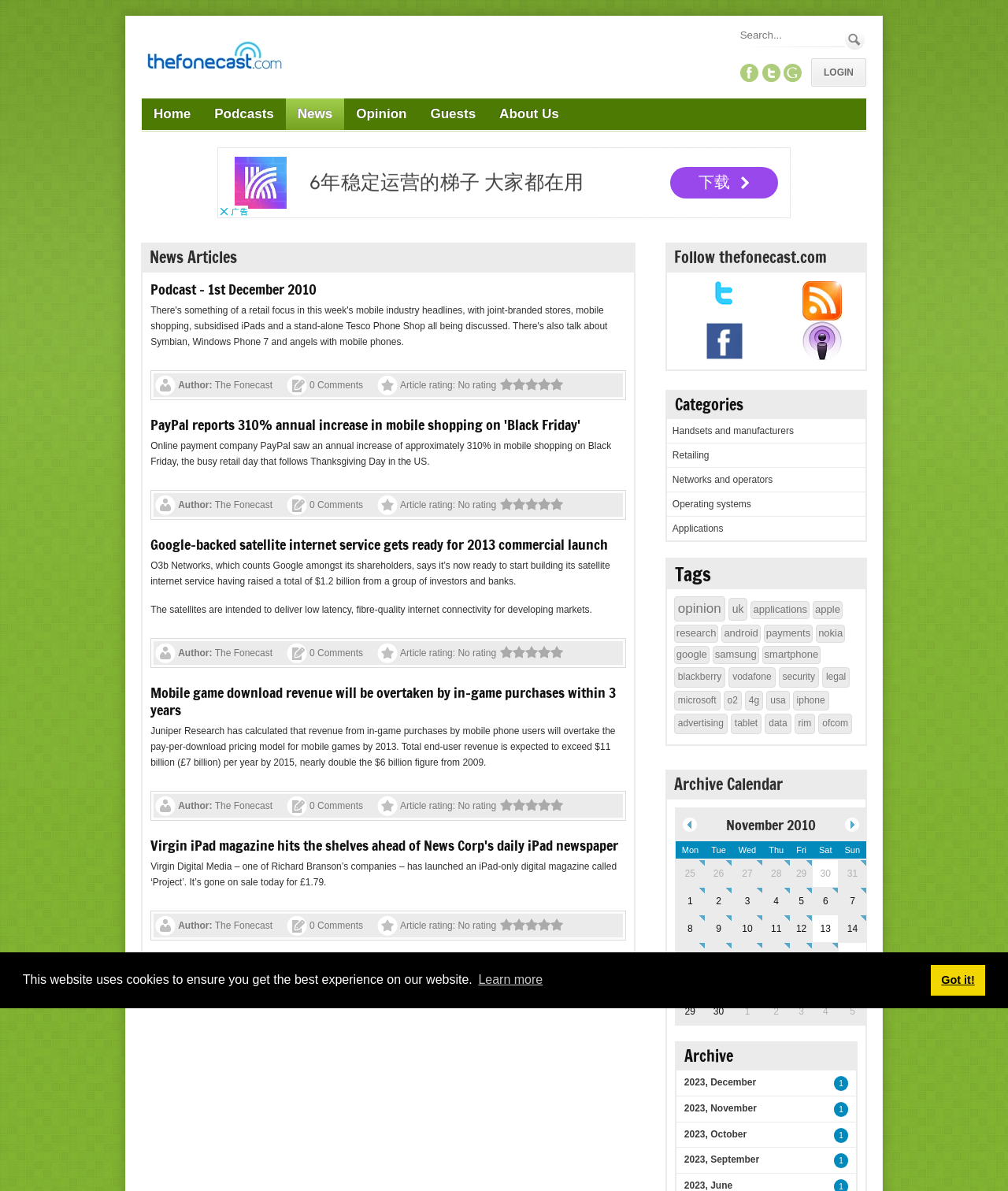Highlight the bounding box coordinates of the element you need to click to perform the following instruction: "Search for something."

[0.732, 0.019, 0.838, 0.04]